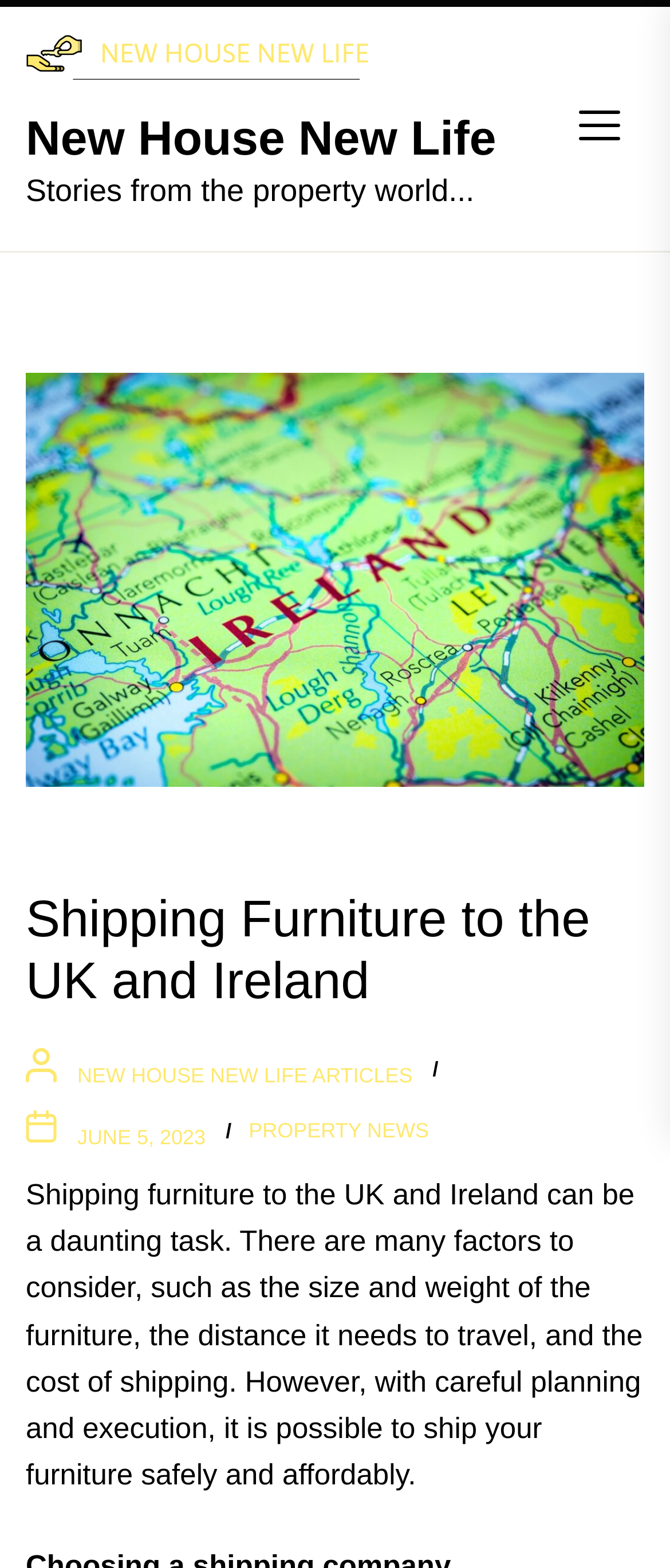What is the purpose of the article?
Please describe in detail the information shown in the image to answer the question.

I inferred the purpose of the article by reading the static text, which provides information about shipping furniture and discusses the factors to consider, indicating that the article aims to inform readers about this topic.